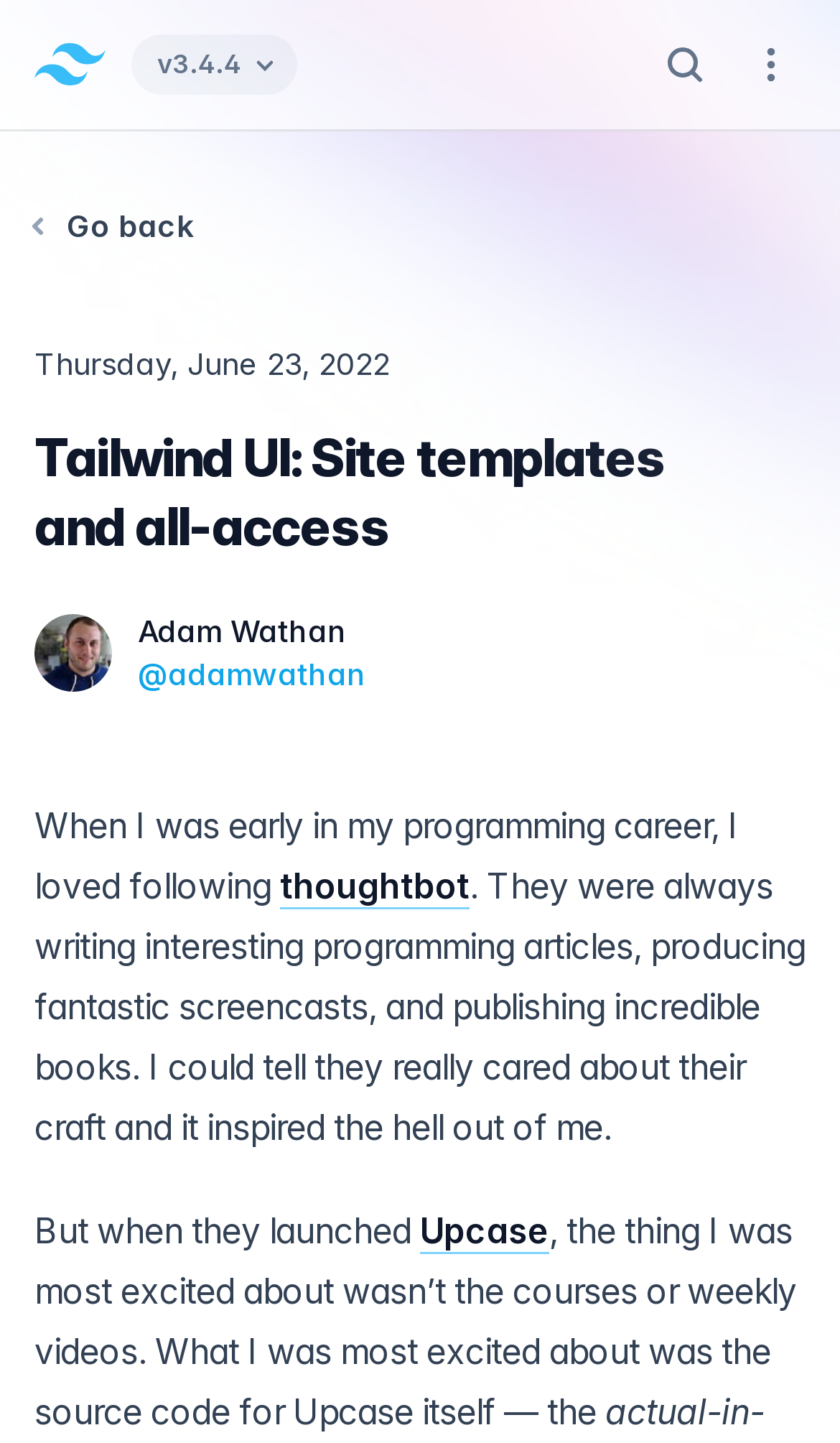What is the name of the platform mentioned in the article?
Look at the image and answer the question using a single word or phrase.

Upcase